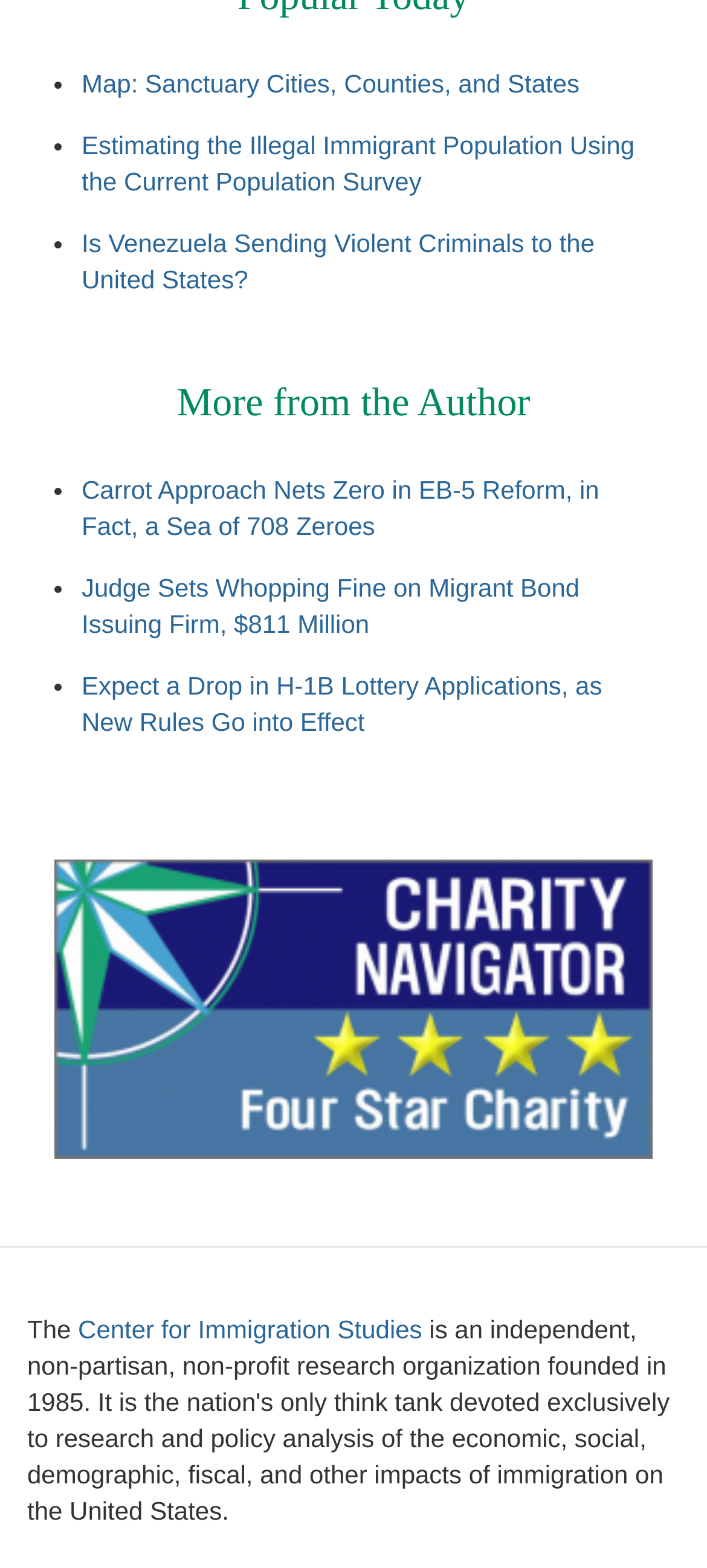Determine the bounding box coordinates for the area you should click to complete the following instruction: "Visit the Center for Immigration Studies website".

[0.11, 0.839, 0.597, 0.857]